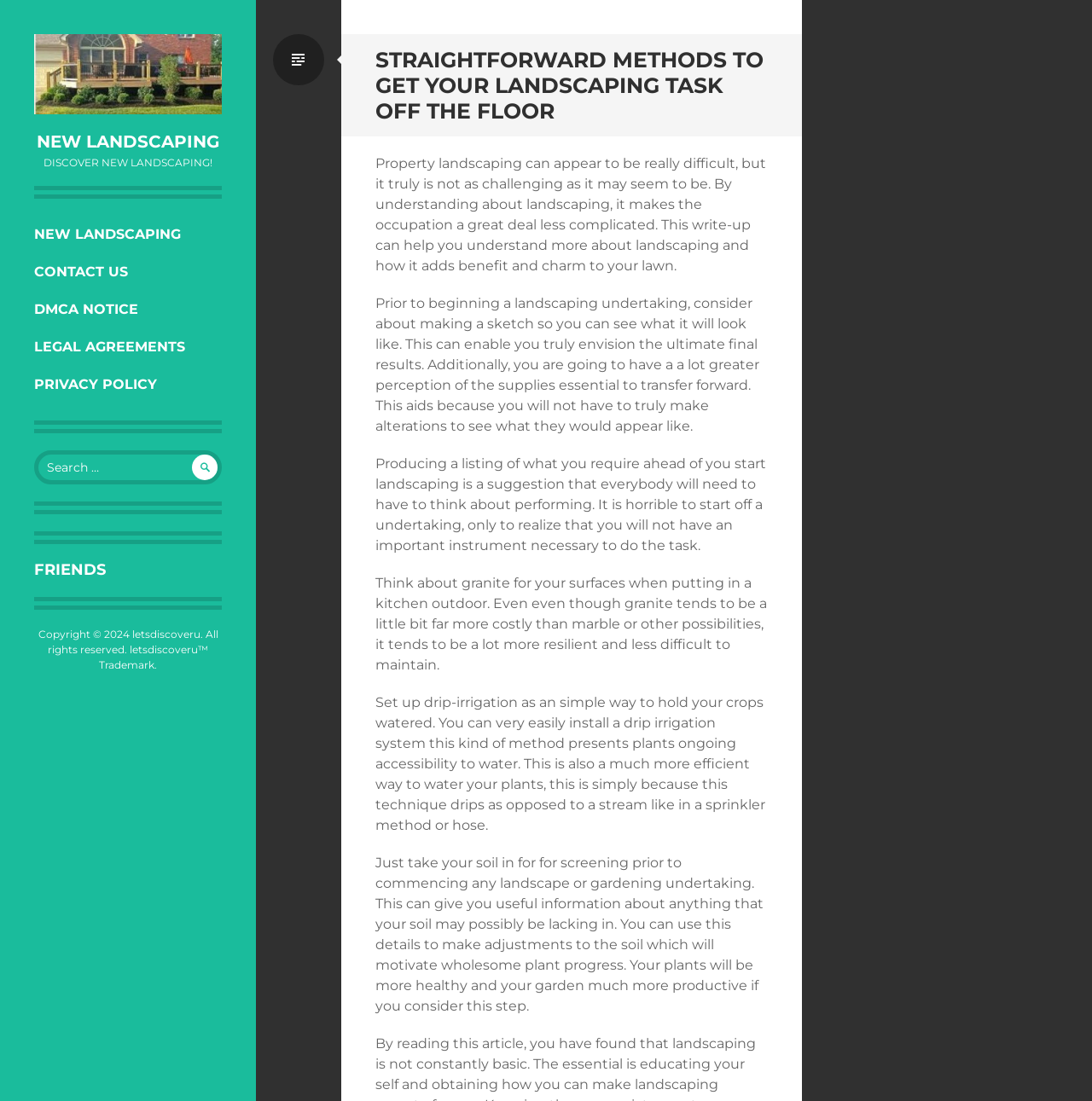What type of material is recommended for outdoor kitchen surfaces?
Using the image as a reference, give an elaborate response to the question.

The static text on the webpage suggests that granite is a good option for outdoor kitchen surfaces, as it is more durable and easier to maintain than other materials like marble.